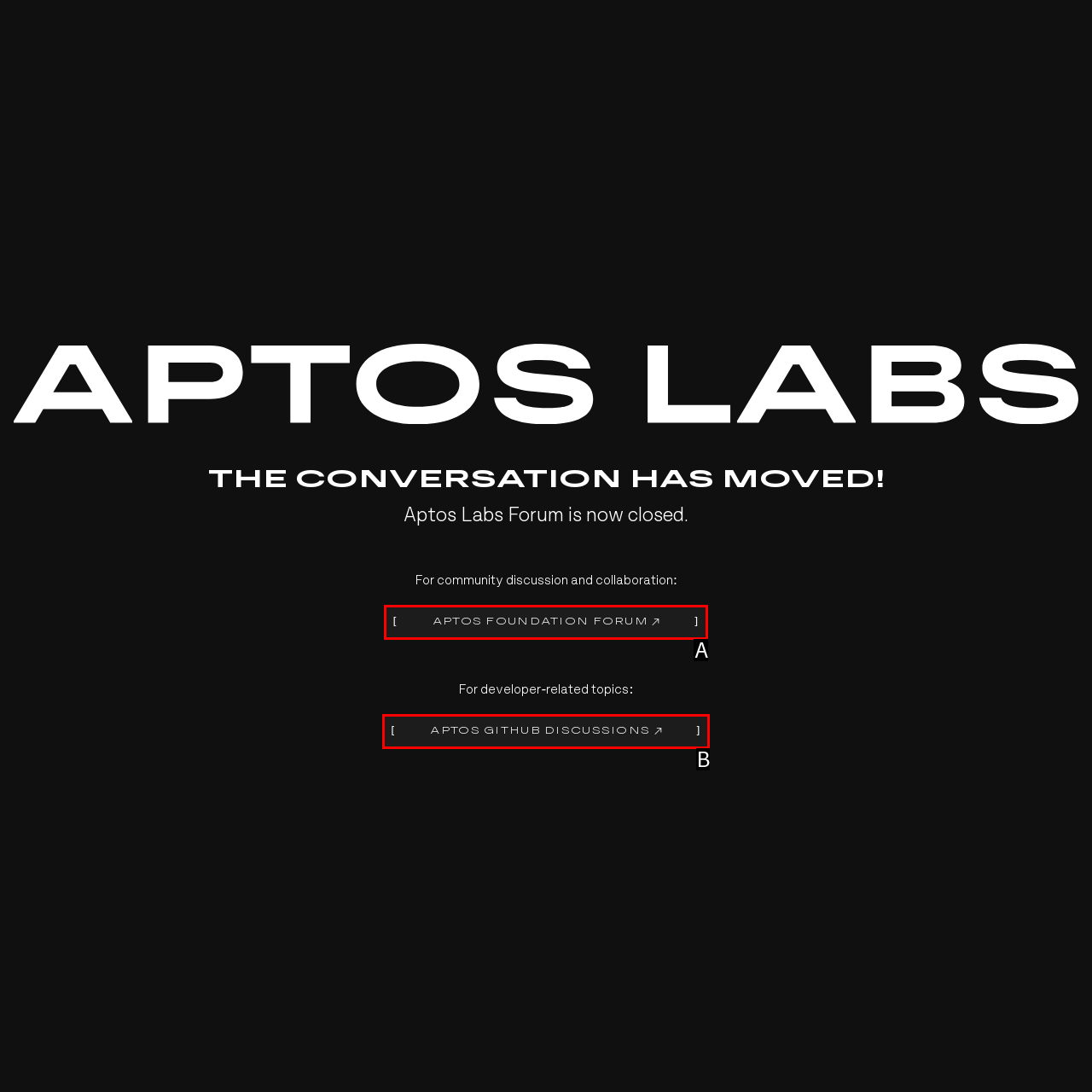Select the letter of the option that corresponds to: [Aptos Foundation Forum ]
Provide the letter from the given options.

A